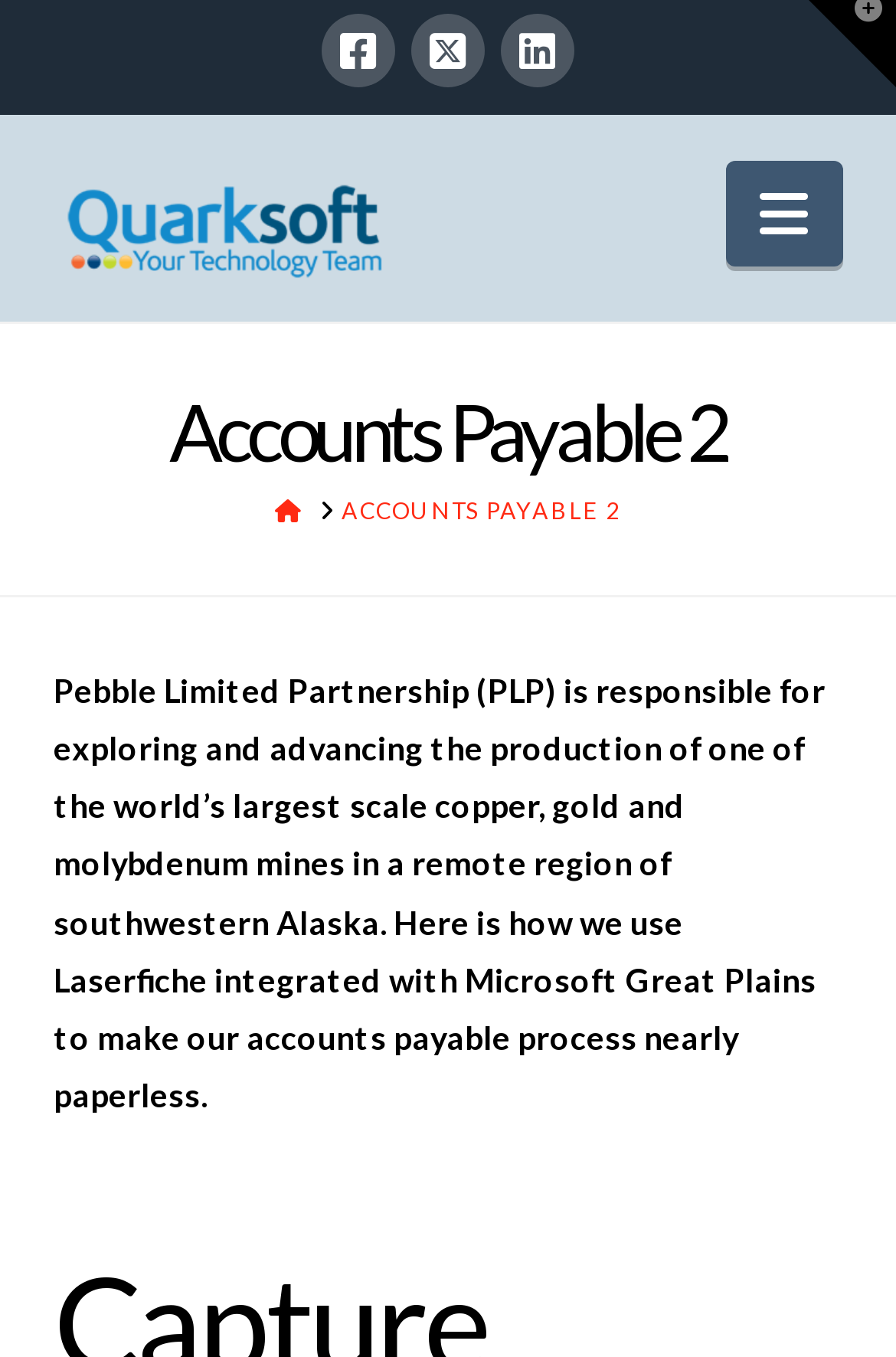Can you determine the main header of this webpage?

Accounts Payable 2